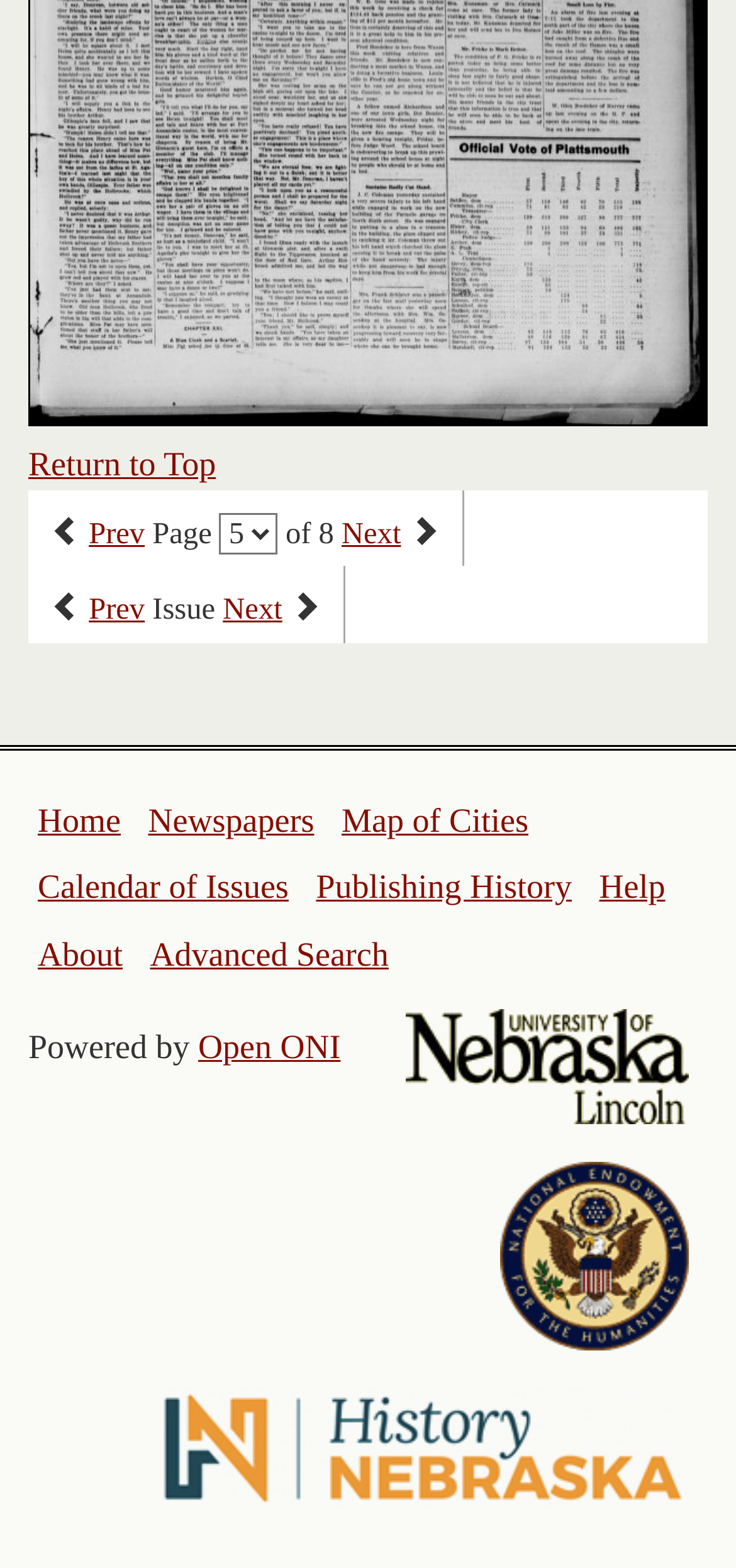Can you determine the bounding box coordinates of the area that needs to be clicked to fulfill the following instruction: "go to next page"?

[0.464, 0.329, 0.545, 0.351]